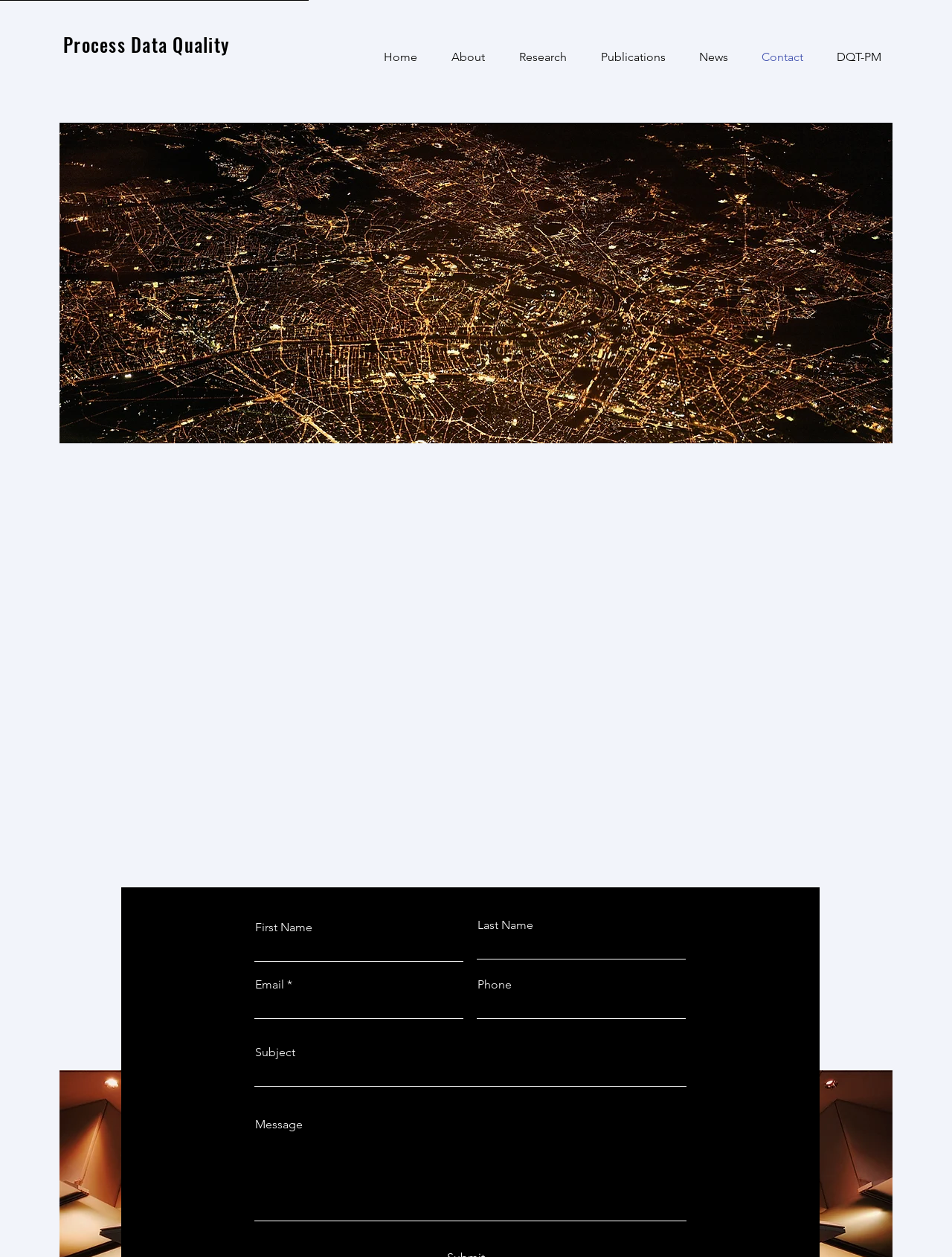Determine the bounding box for the UI element described here: "About".

[0.45, 0.031, 0.521, 0.06]